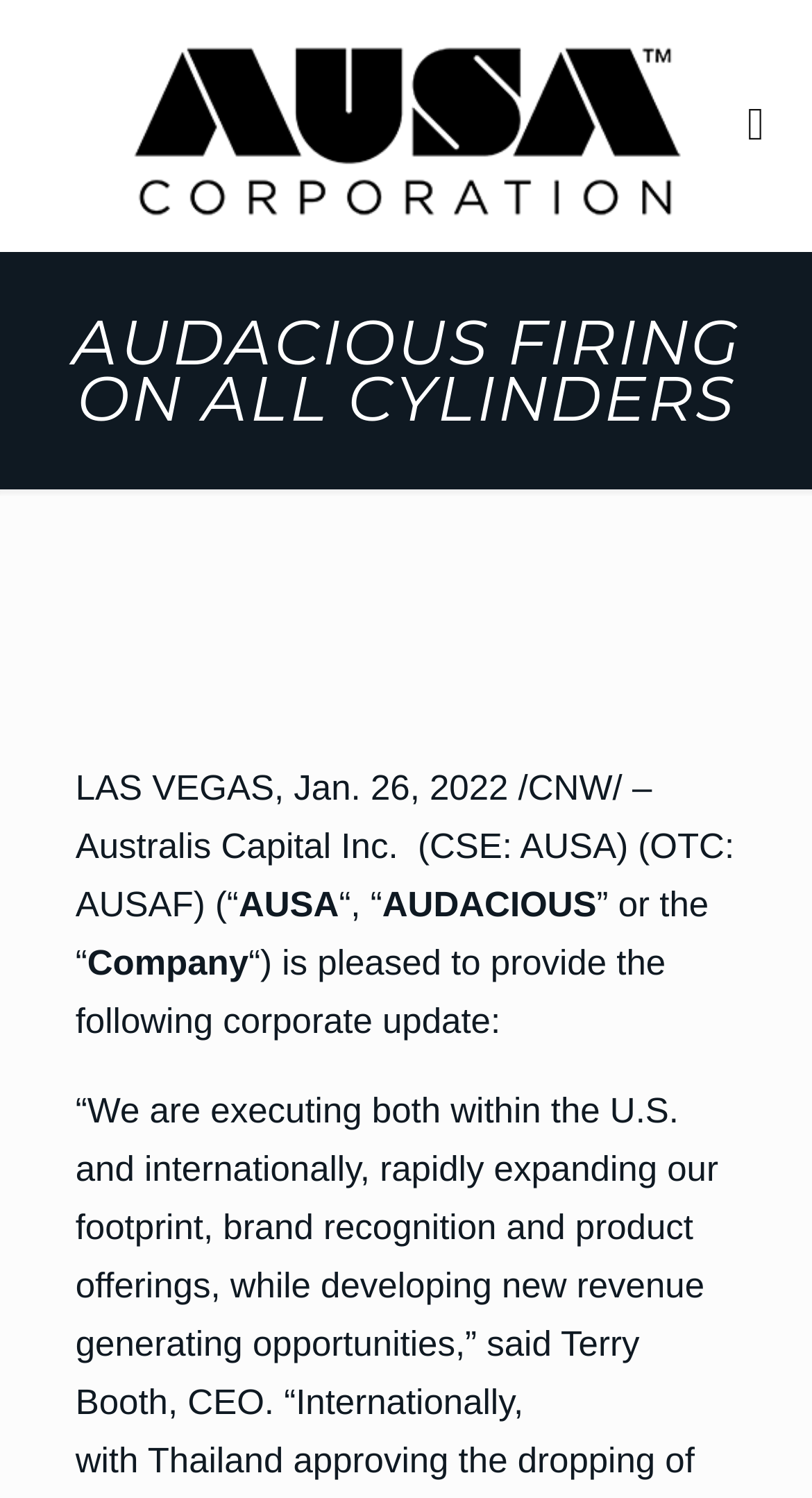Answer this question using a single word or a brief phrase:
What is the tone of the webpage?

professional